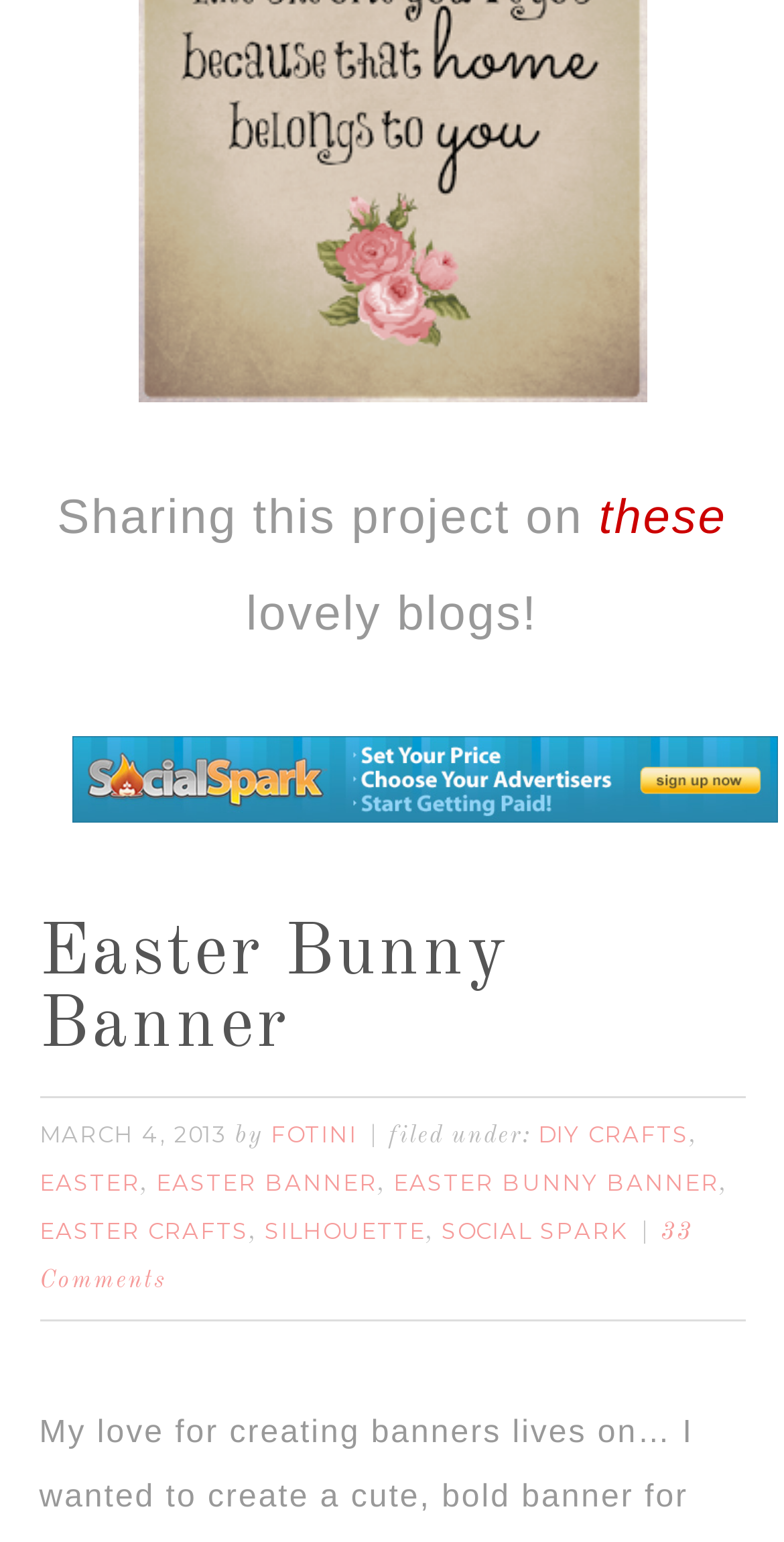Determine the bounding box coordinates of the clickable region to carry out the instruction: "Explore the DIY CRAFTS category".

[0.686, 0.727, 0.878, 0.745]